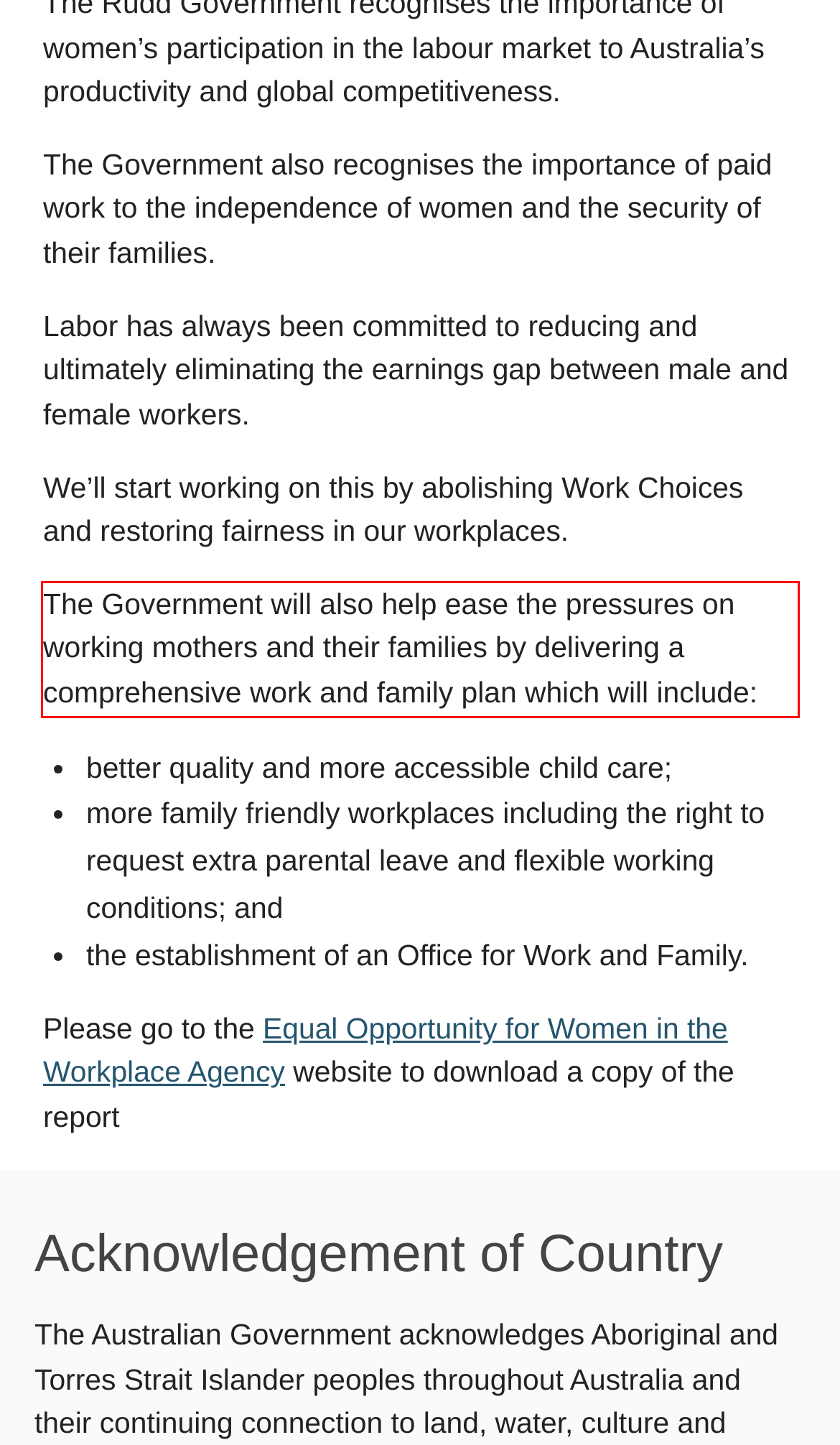In the given screenshot, locate the red bounding box and extract the text content from within it.

The Government will also help ease the pressures on working mothers and their families by delivering a comprehensive work and family plan which will include: